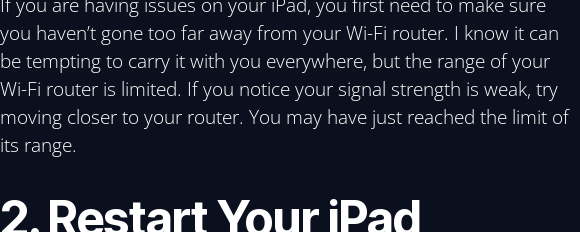What should users do if they experience weak signal strength?
Using the picture, provide a one-word or short phrase answer.

Move closer to router